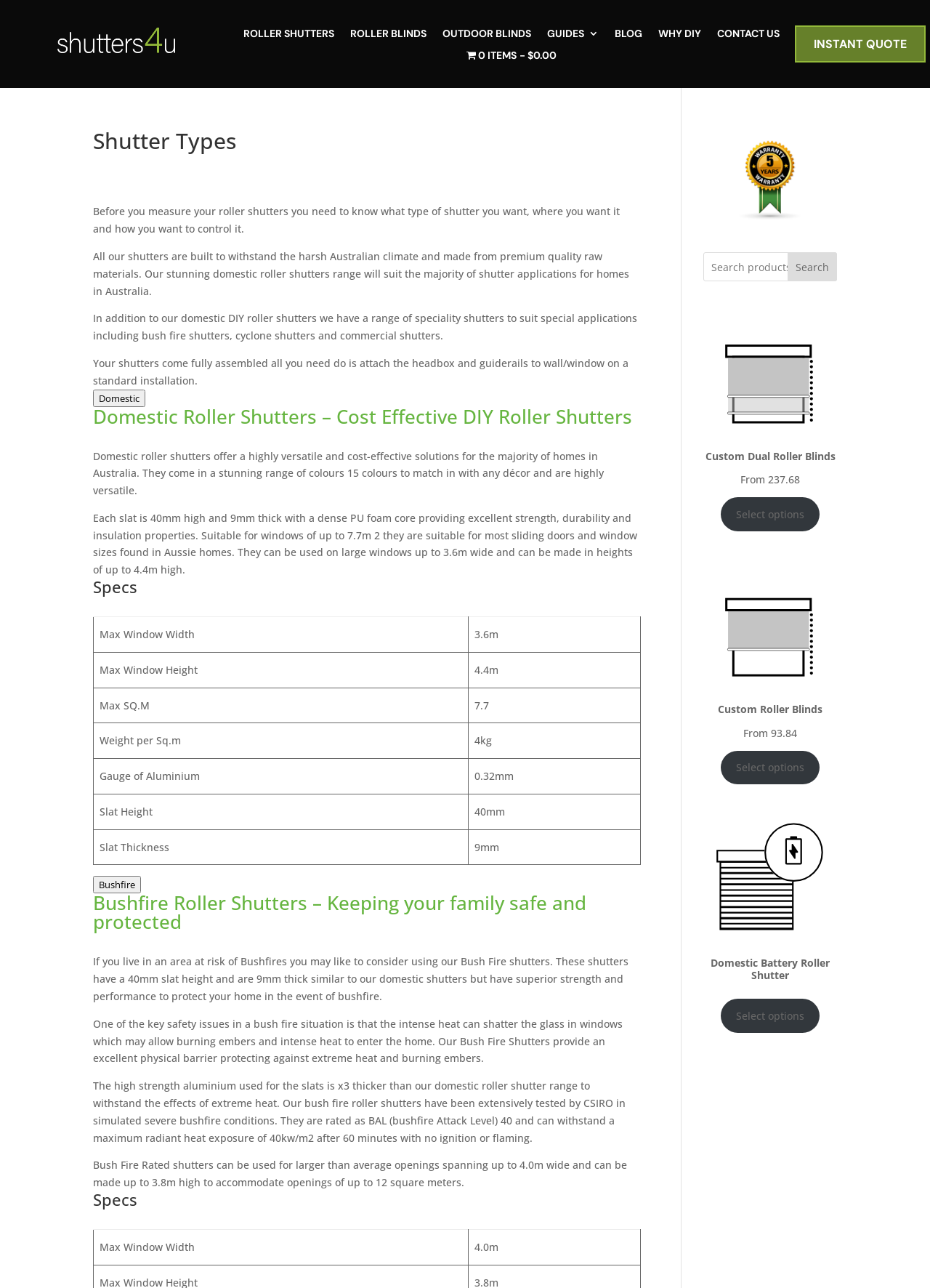Please provide the bounding box coordinates for the UI element as described: "parent_node: Search name="s" placeholder="Search products…"". The coordinates must be four floats between 0 and 1, represented as [left, top, right, bottom].

[0.756, 0.196, 0.9, 0.218]